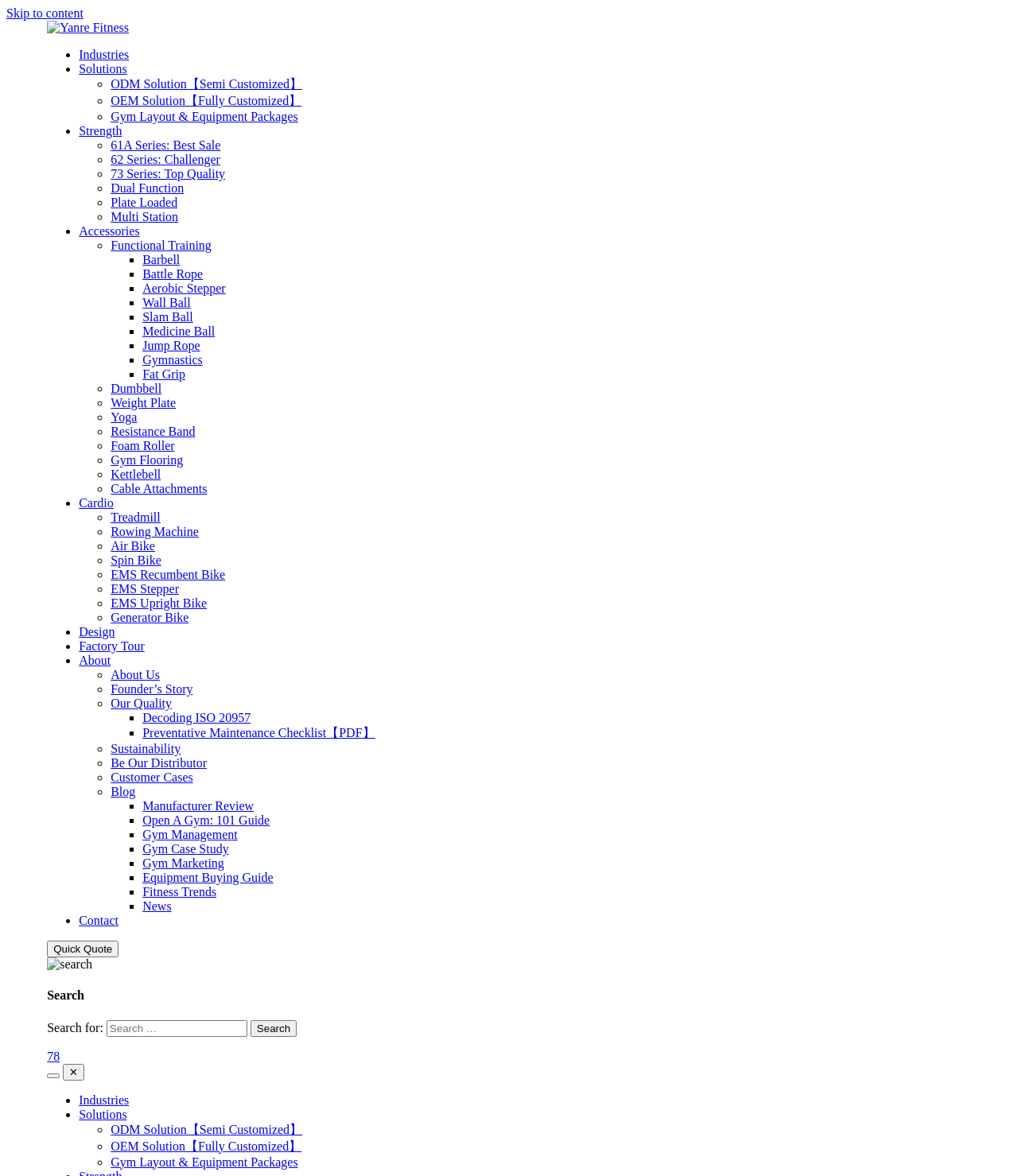What is the category of products under 'Strength'?
Look at the screenshot and respond with a single word or phrase.

61A Series, 62 Series, etc.